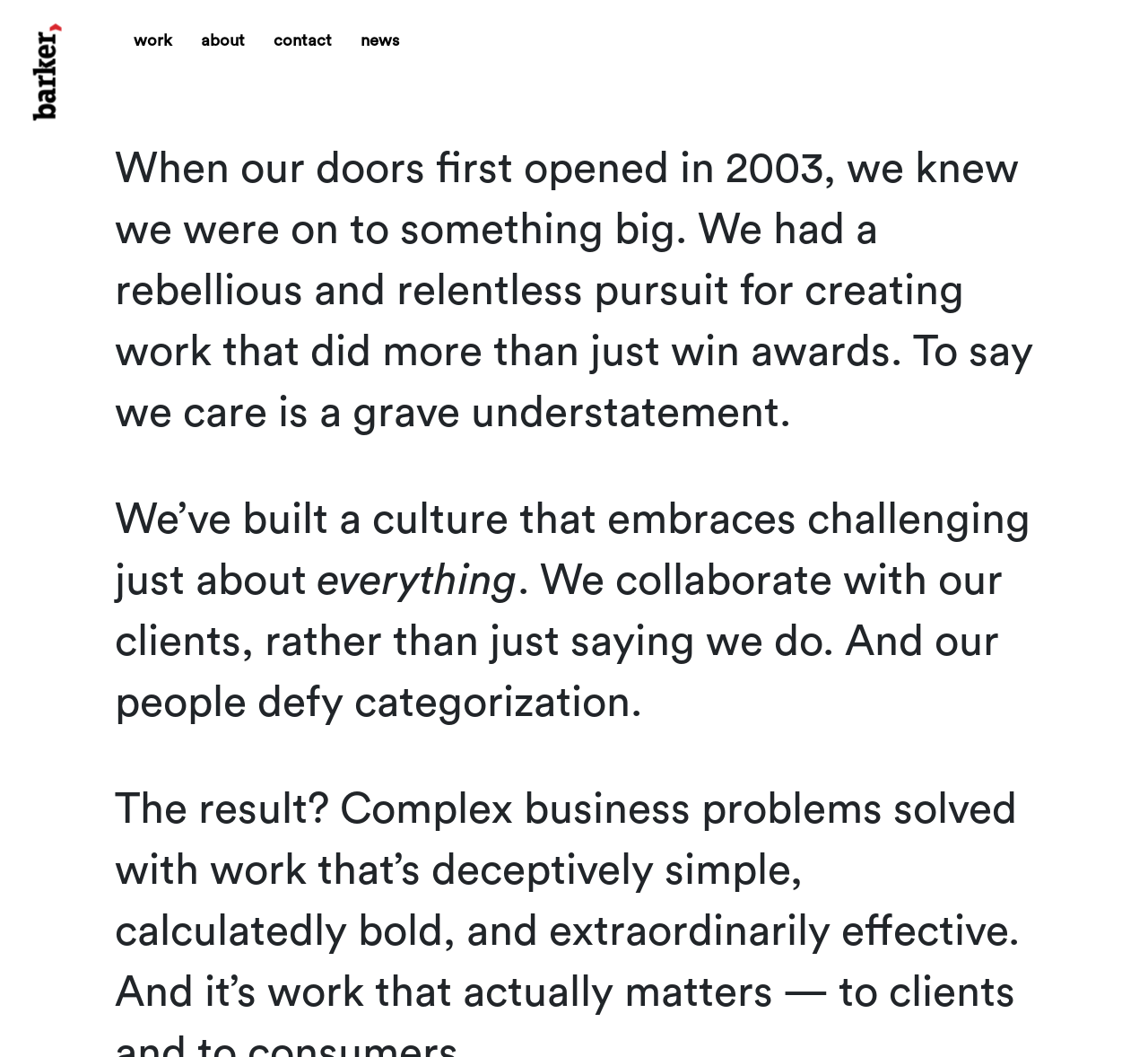Explain the contents of the webpage comprehensively.

The webpage is about Barker NYC, a company that provides creative services. At the top left corner, there is a small image accompanied by a link. Below this, there is a navigation menu with four links: "work", "about", "contact", and "news", which are evenly spaced and aligned horizontally. 

On the right side of the page, near the top, there is a "Skip to content" link. The main content of the page is divided into three paragraphs. The first paragraph describes the company's mission and values, stating that they strive to create work that does more than just win awards. The second paragraph continues to describe the company culture, mentioning that they challenge everything. The third paragraph is a continuation of the second, describing how they collaborate with clients and have a diverse team of people.